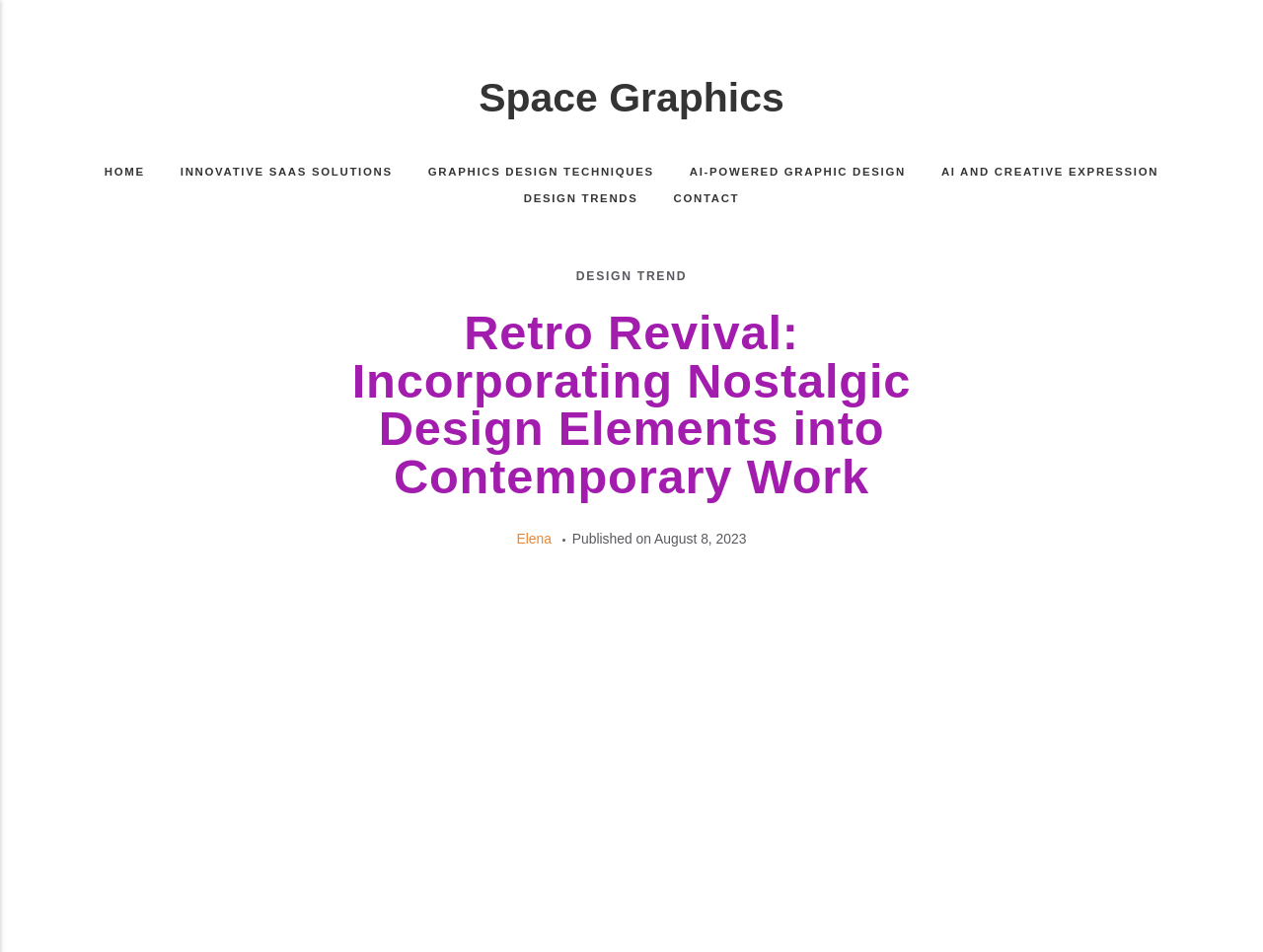Respond to the question below with a single word or phrase: How many navigation links are there?

7